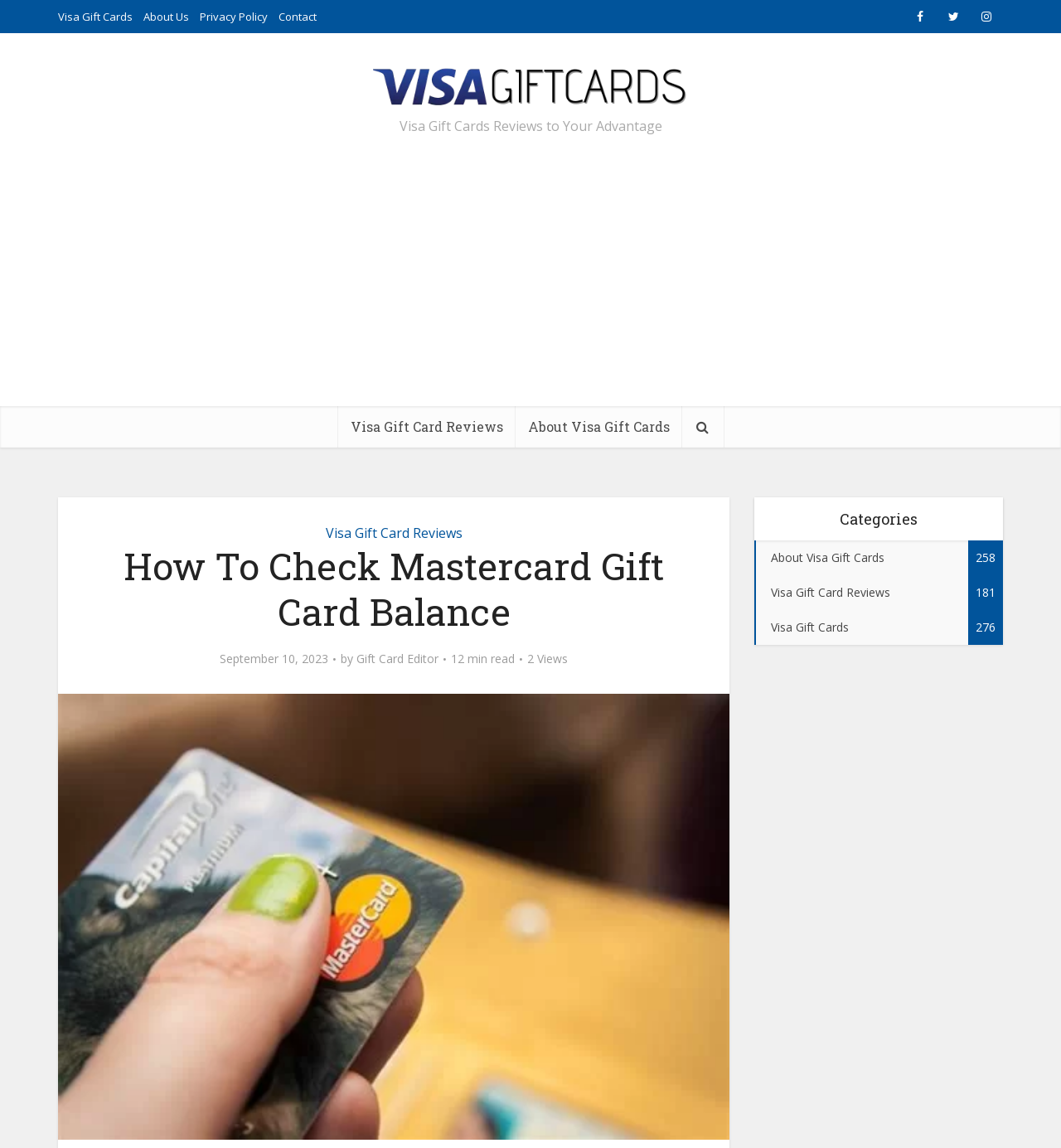Generate a comprehensive description of the webpage.

The webpage is about checking Mastercard gift card balances, specifically focusing on Visa gift cards. At the top, there are four links: "Visa Gift Cards", "About Us", "Privacy Policy", and "Contact". Next to these links, there are three social media icons. Below these, there is a prominent link to "Visa Gift Cards" with an accompanying image.

The main content of the page is divided into two sections. On the left, there is a section with a heading "How To Check Mastercard Gift Card Balance" and a subheading with the date "September 10, 2023", the author "Gift Card Editor", and the reading time "12 min read". Below this, there is an image related to the topic.

On the right, there is a complementary section with a heading "Categories" and three links: "About Visa Gift Cards", "Visa Gift Card Reviews", and "Visa Gift Cards". These links have corresponding numbers of articles or reviews.

Additionally, there is an advertisement iframe at the top of the page, spanning almost the entire width.